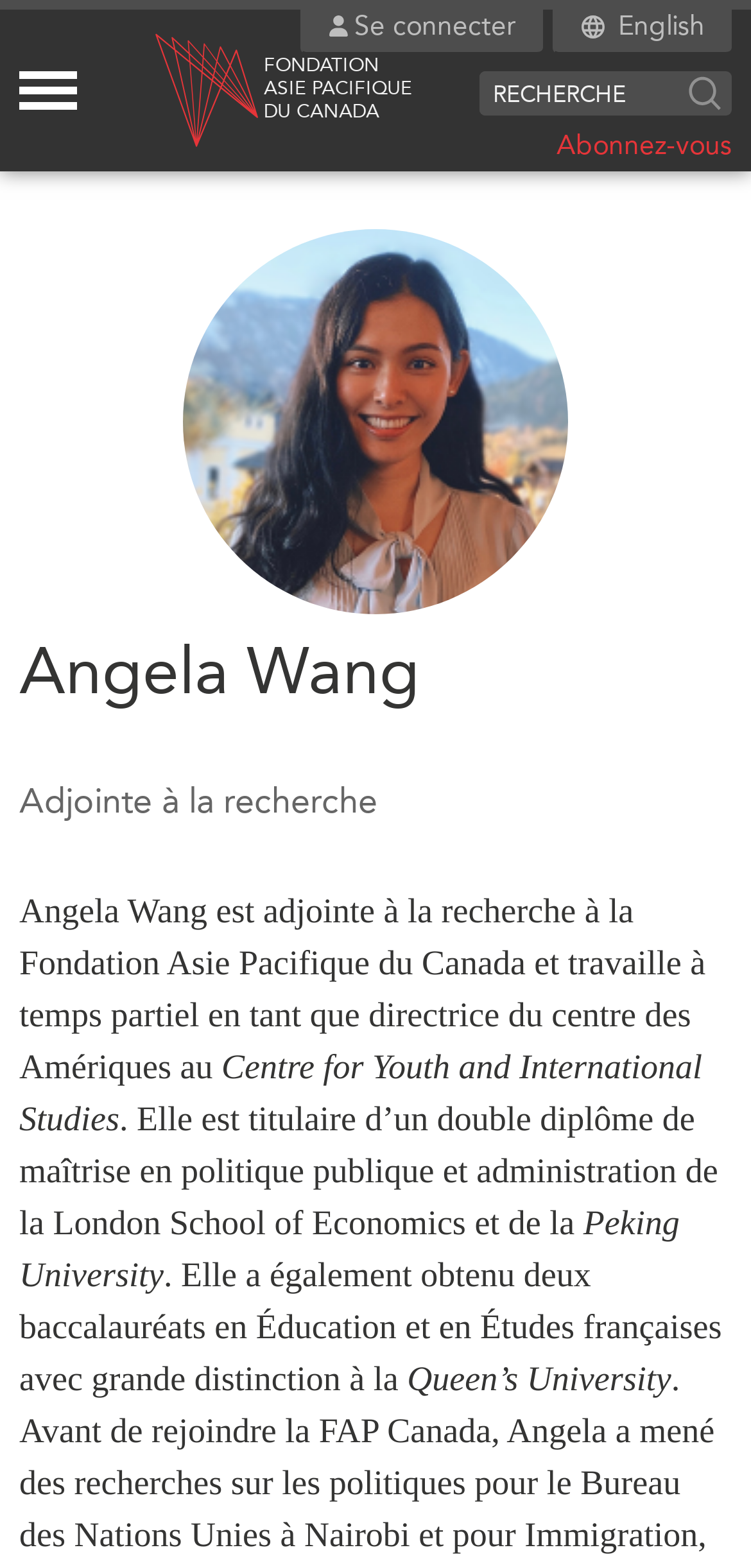Please identify the bounding box coordinates of the region to click in order to complete the given instruction: "Read about Angela Wang". The coordinates should be four float numbers between 0 and 1, i.e., [left, top, right, bottom].

[0.026, 0.4, 0.974, 0.459]